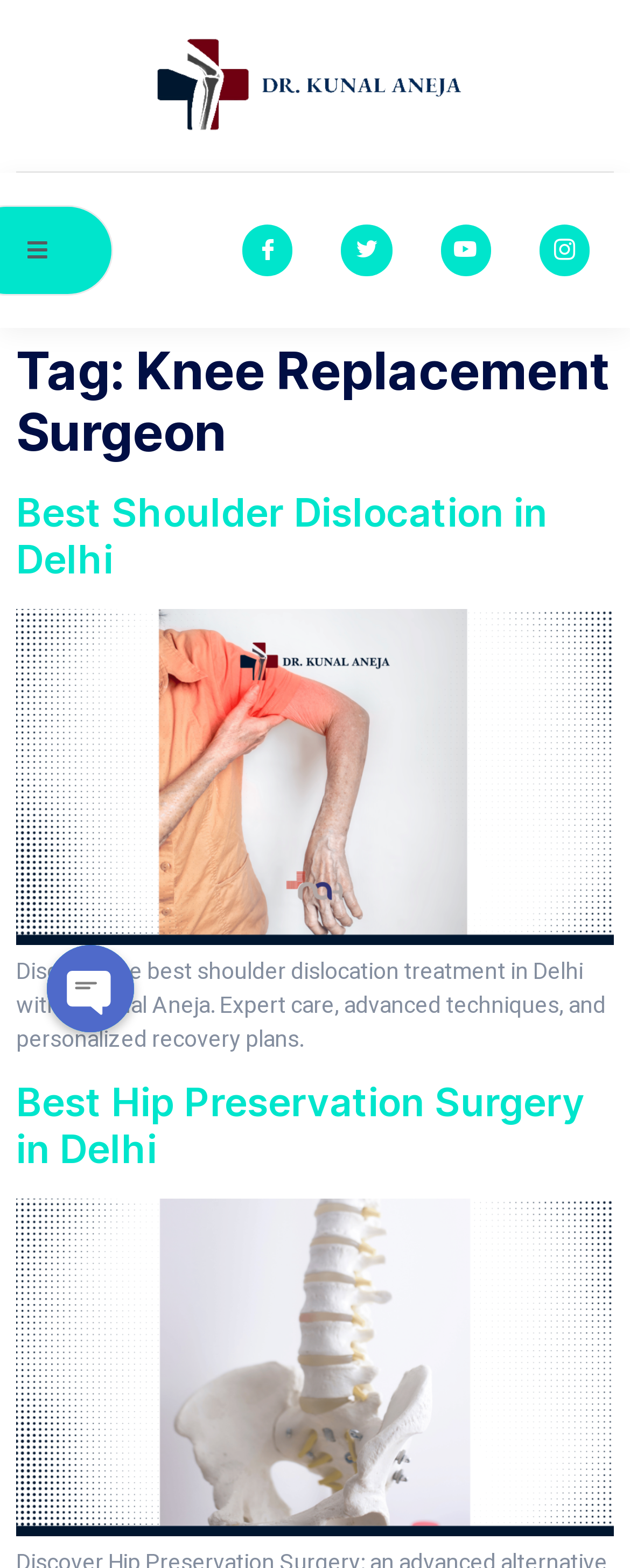Locate the bounding box coordinates of the clickable area needed to fulfill the instruction: "Read about Best Shoulder Dislocation in Delhi".

[0.026, 0.313, 0.974, 0.372]